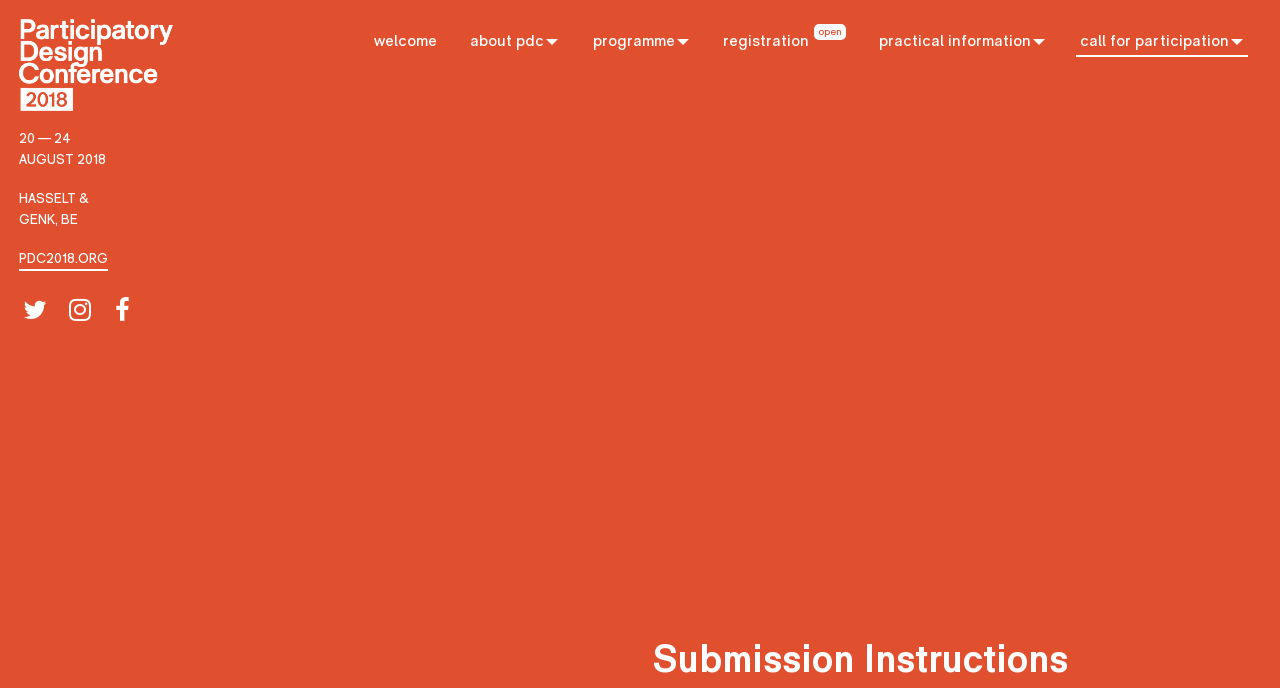Using the provided element description, identify the bounding box coordinates as (top-left x, top-left y, bottom-right x, bottom-right y). Ensure all values are between 0 and 1. Description: Practical information

[0.684, 0.041, 0.821, 0.083]